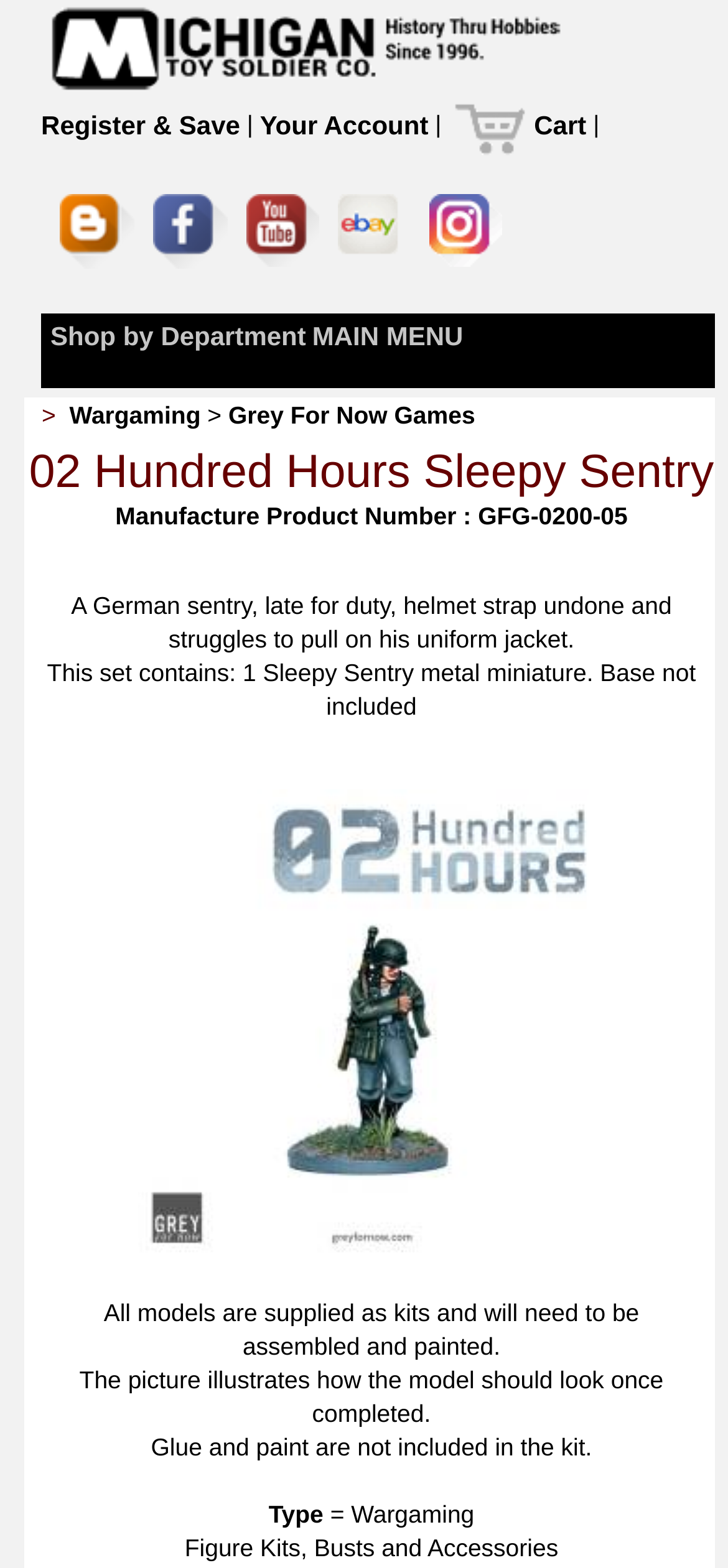Locate the bounding box coordinates of the element that should be clicked to fulfill the instruction: "Read Michtoy Blog".

[0.082, 0.124, 0.185, 0.171]